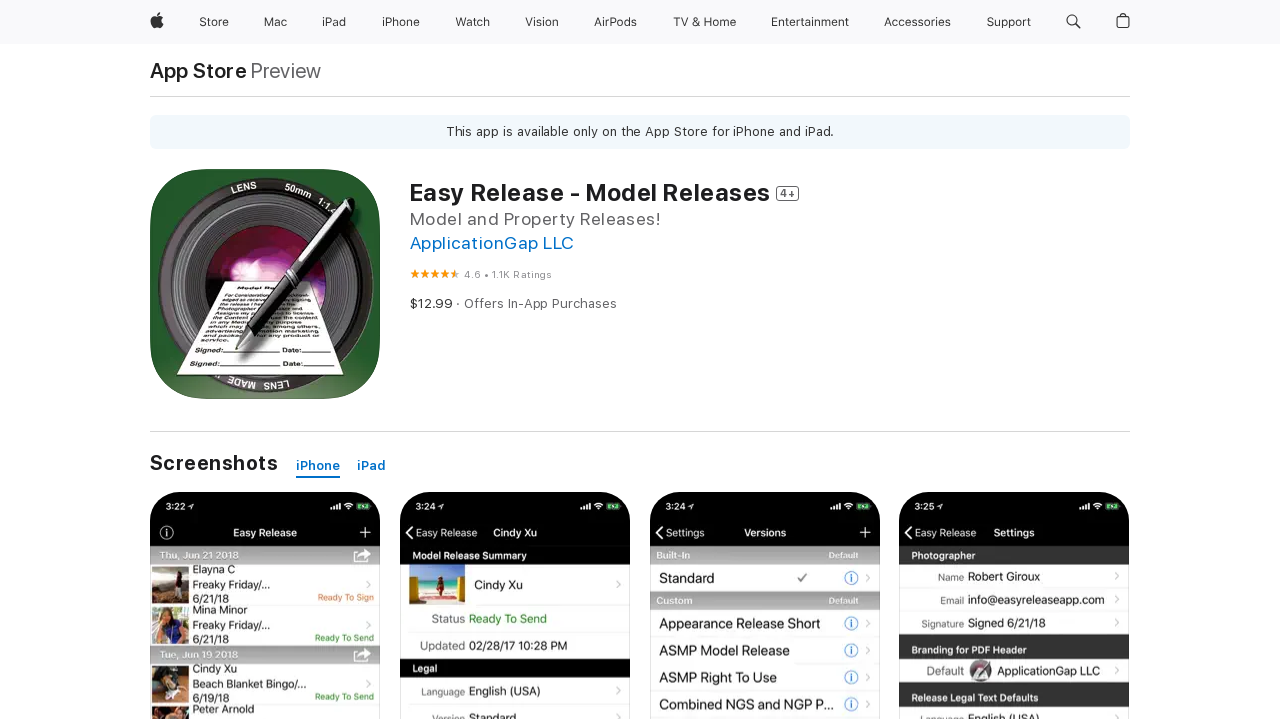Please specify the bounding box coordinates of the clickable section necessary to execute the following command: "View App Store".

[0.117, 0.083, 0.193, 0.113]